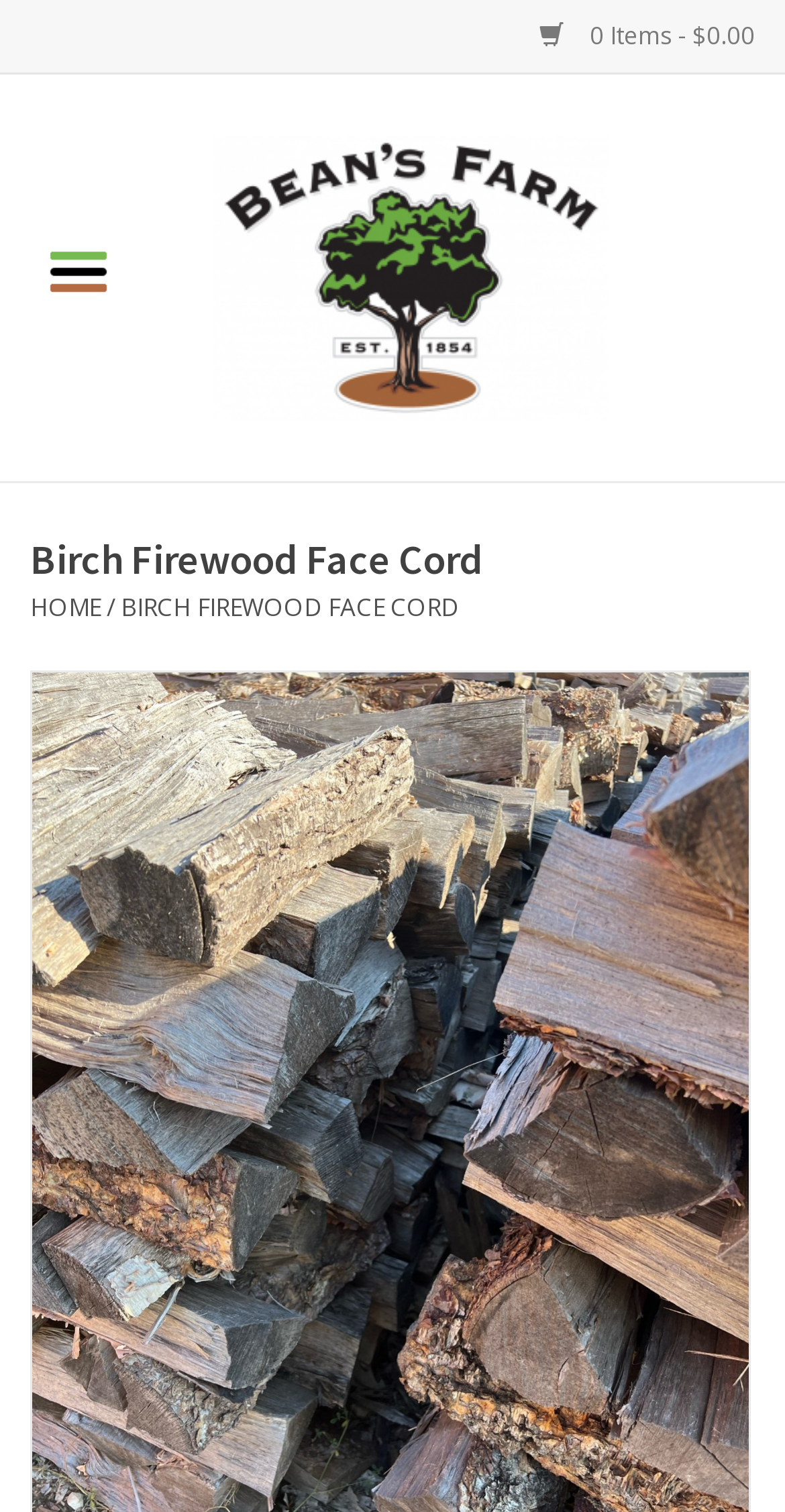What type of product is being described on this page?
Based on the screenshot, answer the question with a single word or phrase.

Birch Firewood Face Cord